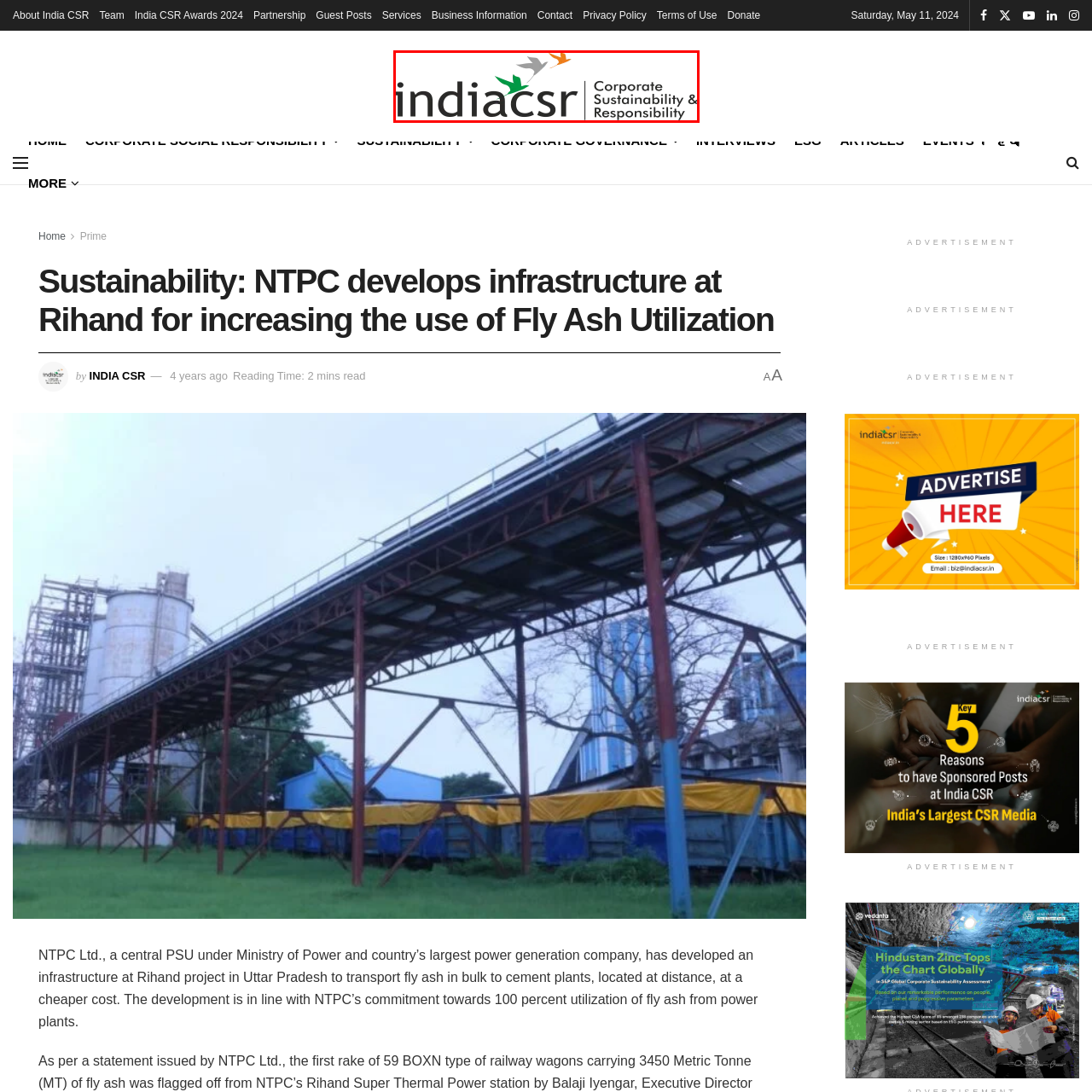What does the abstract shape in the logo resemble?
Analyze the image surrounded by the red bounding box and answer the question in detail.

The colorful abstract shapes in the logo are designed to resemble birds in flight, which symbolize growth and progress in the field of corporate social responsibility.